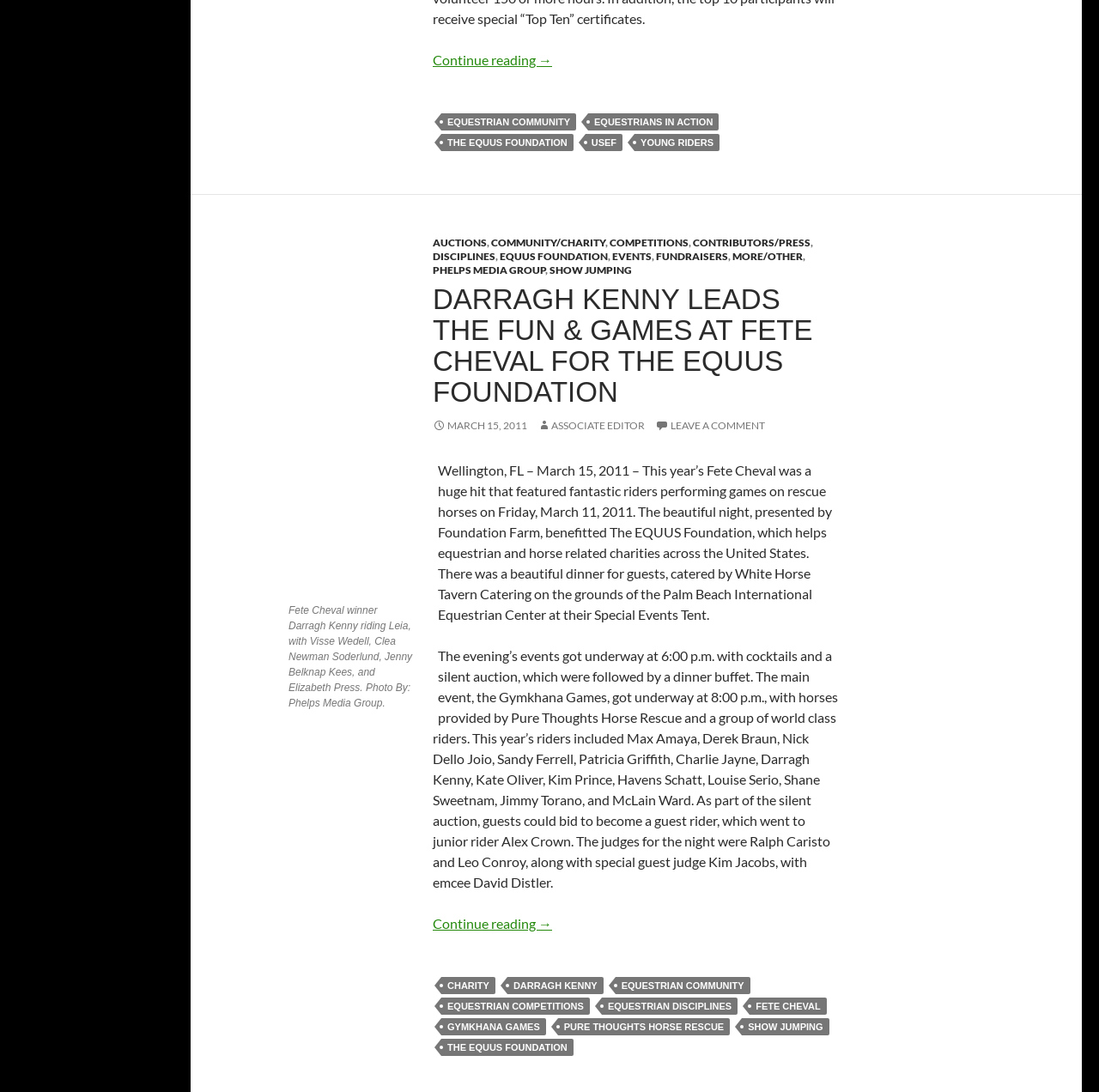Please mark the clickable region by giving the bounding box coordinates needed to complete this instruction: "Click on the 'Fete Cheval winner Darragh Kenny riding Leia...' image".

[0.262, 0.427, 0.38, 0.545]